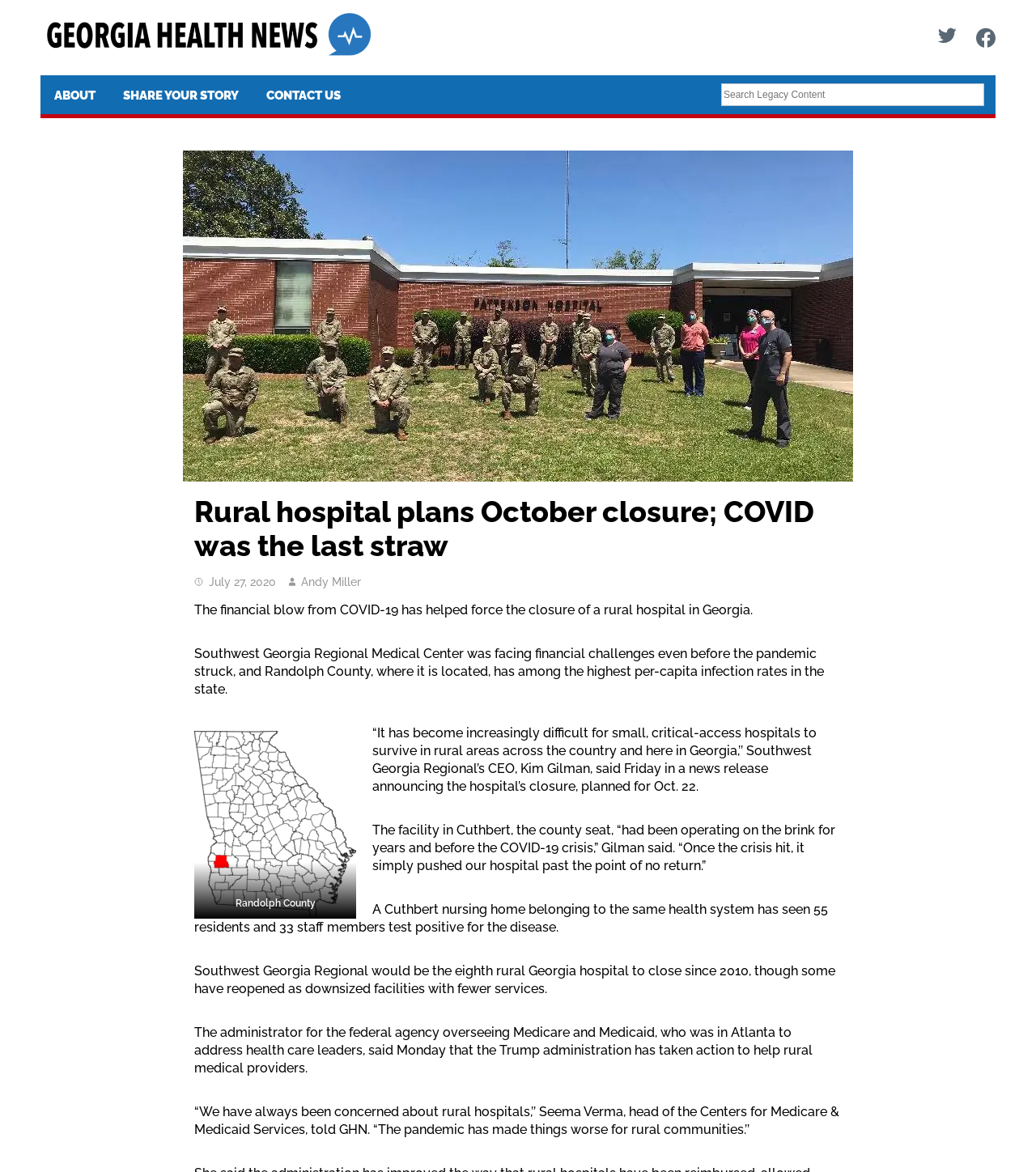Respond with a single word or short phrase to the following question: 
What is the name of the hospital closing in October?

Southwest Georgia Regional Medical Center